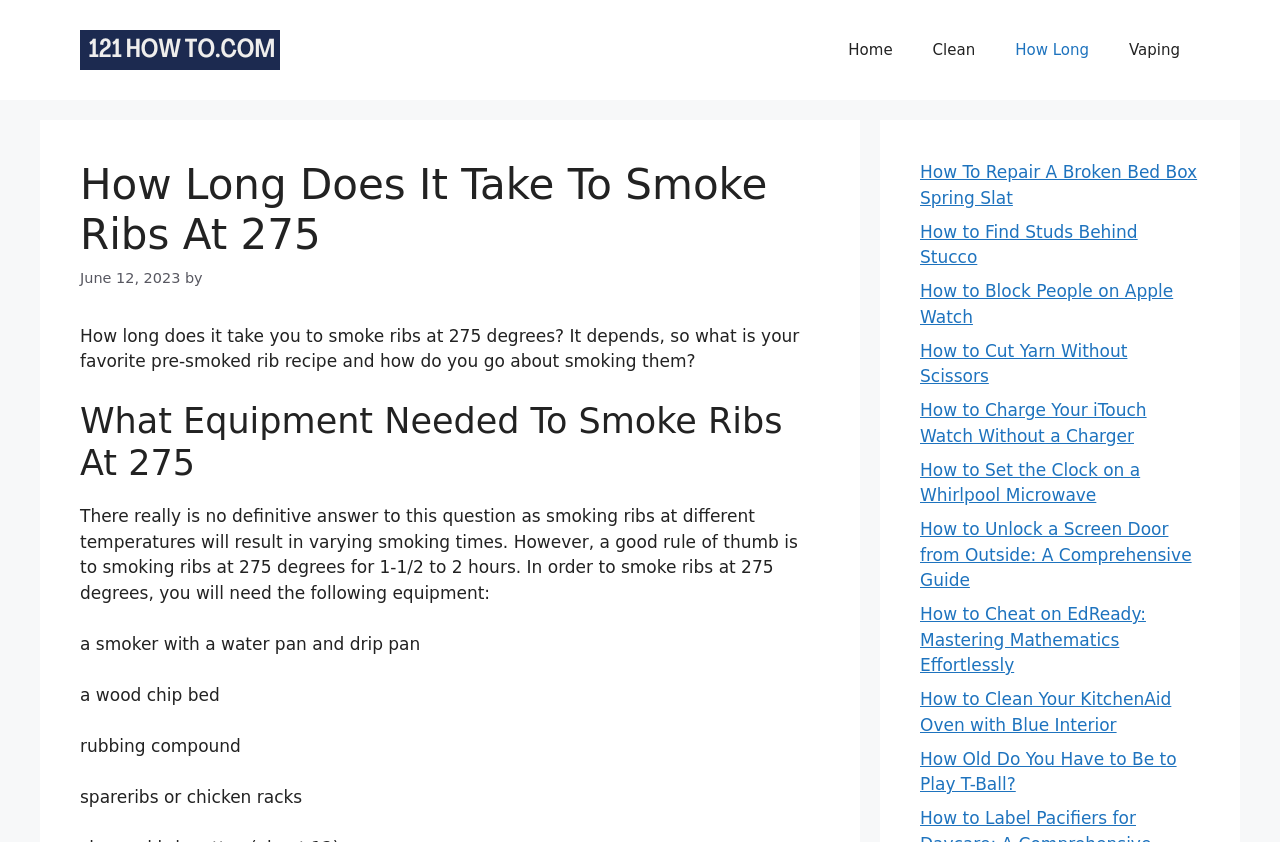Find the bounding box coordinates for the element that must be clicked to complete the instruction: "Check the date of the article". The coordinates should be four float numbers between 0 and 1, indicated as [left, top, right, bottom].

[0.062, 0.321, 0.141, 0.34]